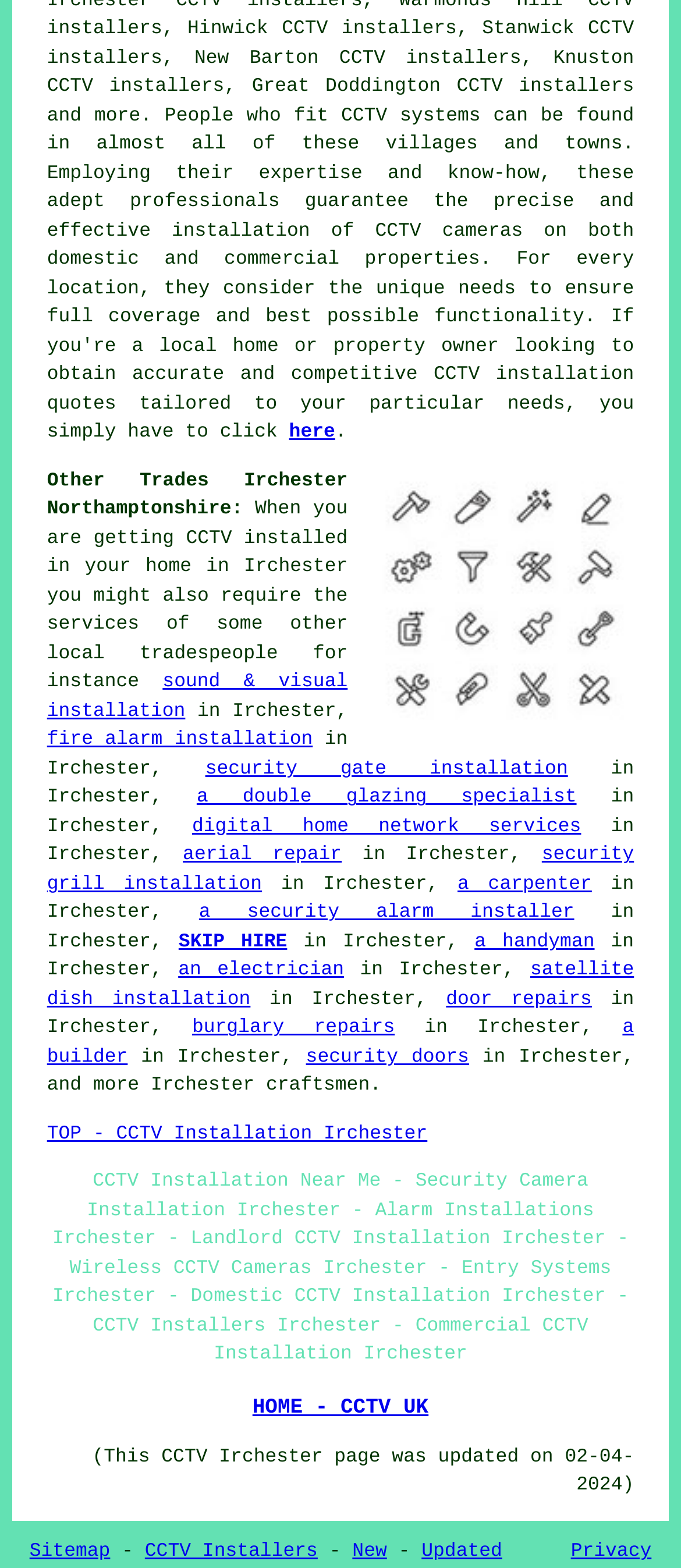Identify the bounding box coordinates of the clickable region required to complete the instruction: "Get CCTV installation quotes". The coordinates should be given as four float numbers within the range of 0 and 1, i.e., [left, top, right, bottom].

[0.069, 0.233, 0.931, 0.265]